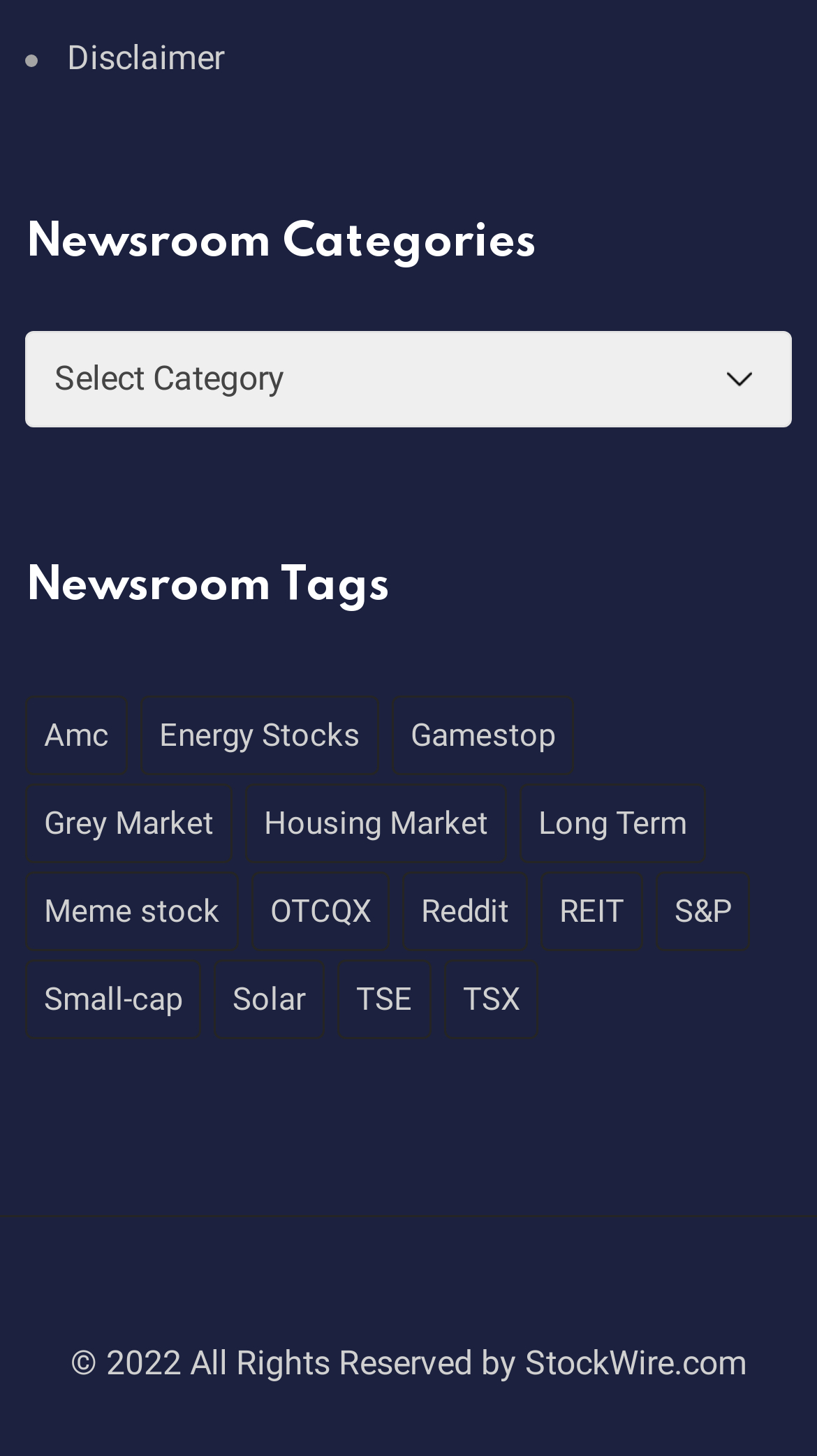How many news tags are listed? Based on the screenshot, please respond with a single word or phrase.

15